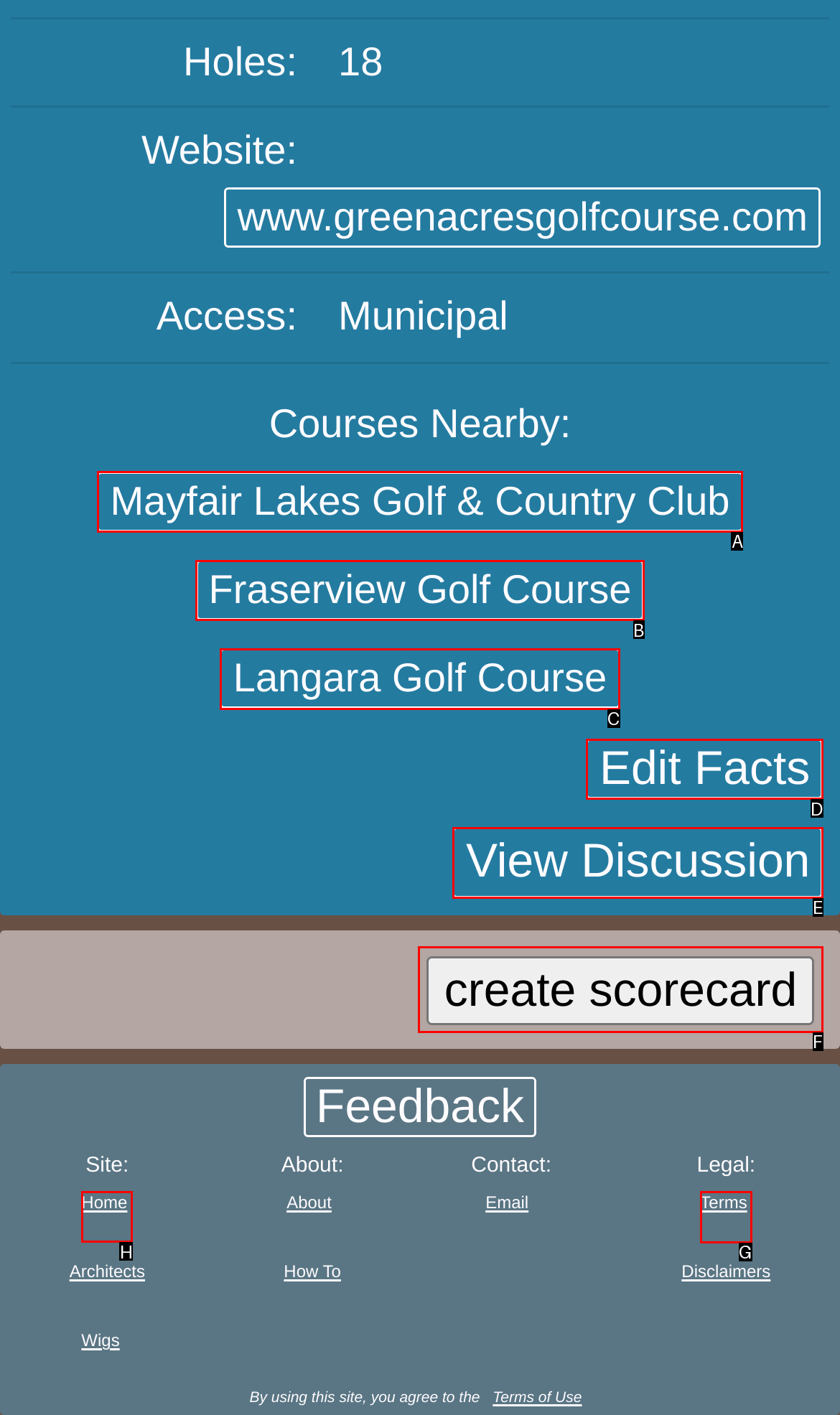Determine which HTML element to click to execute the following task: Go to the home page Answer with the letter of the selected option.

H